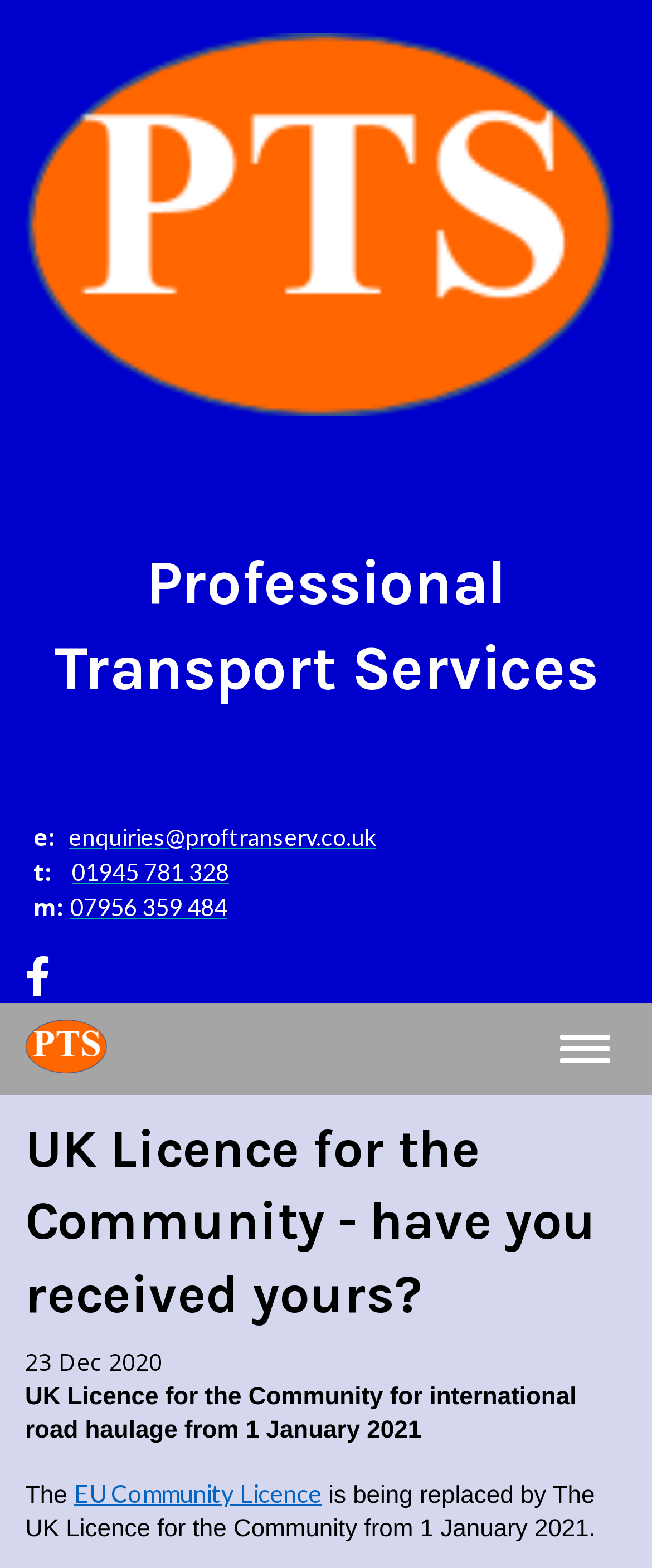Determine the bounding box for the UI element as described: "parent_node: Toggle navigation". The coordinates should be represented as four float numbers between 0 and 1, formatted as [left, top, right, bottom].

[0.038, 0.65, 0.962, 0.685]